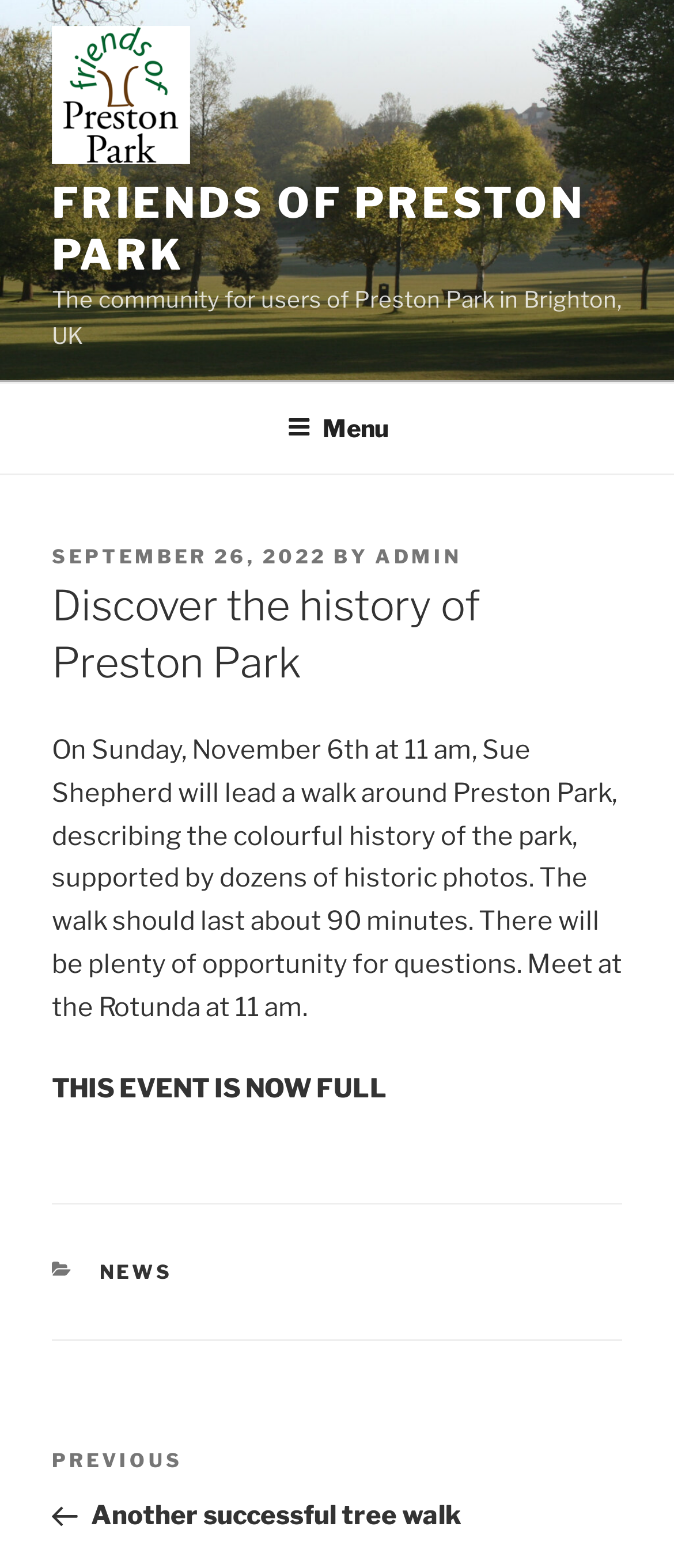Where should participants meet for the walk?
Please elaborate on the answer to the question with detailed information.

The answer can be found in the article section of the webpage, where it is stated that 'Meet at the Rotunda at 11 am.'.